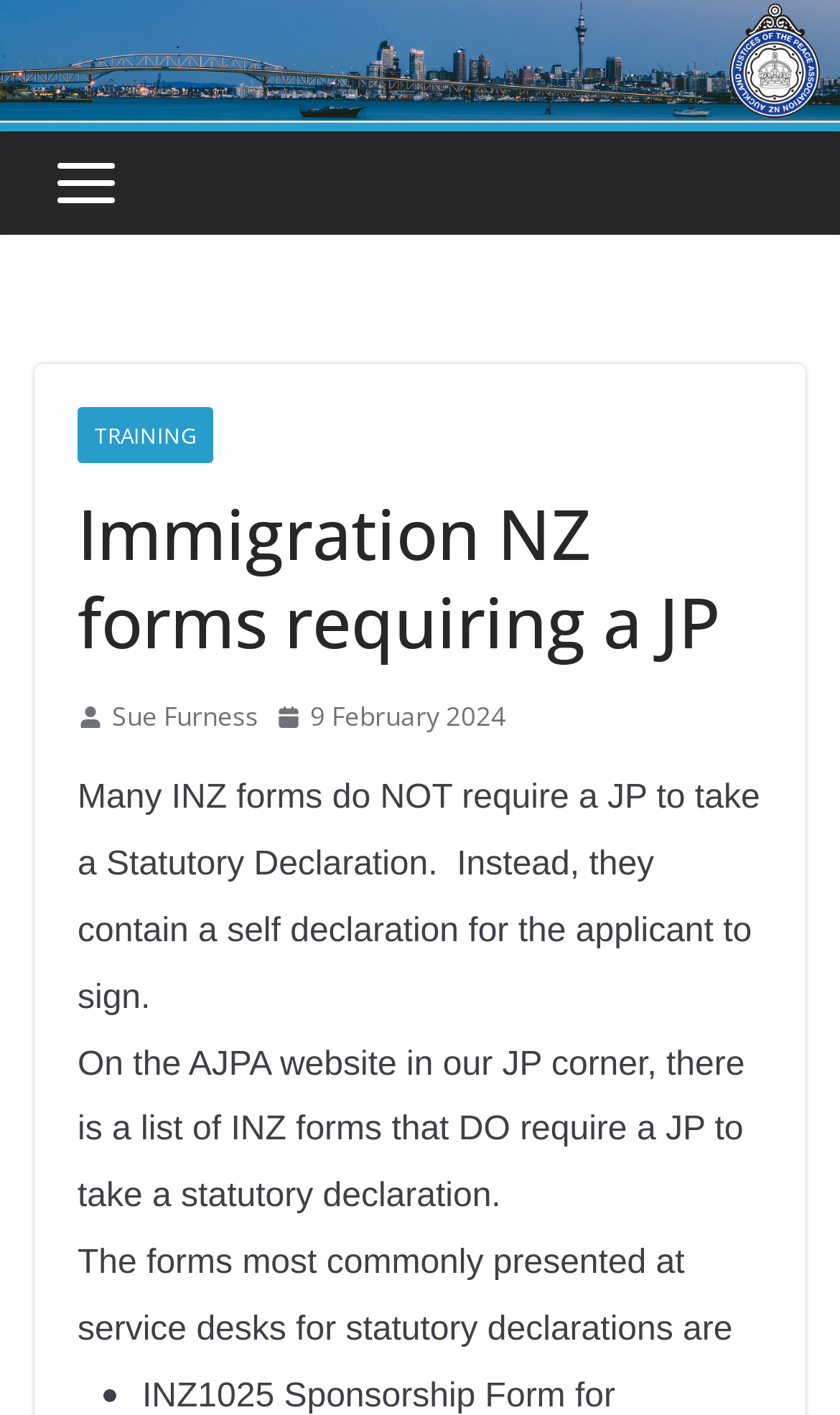What is the name of the association?
Refer to the image and give a detailed answer to the query.

The name of the association can be found in the top-left corner of the webpage, where it is written as a link and also as an image.